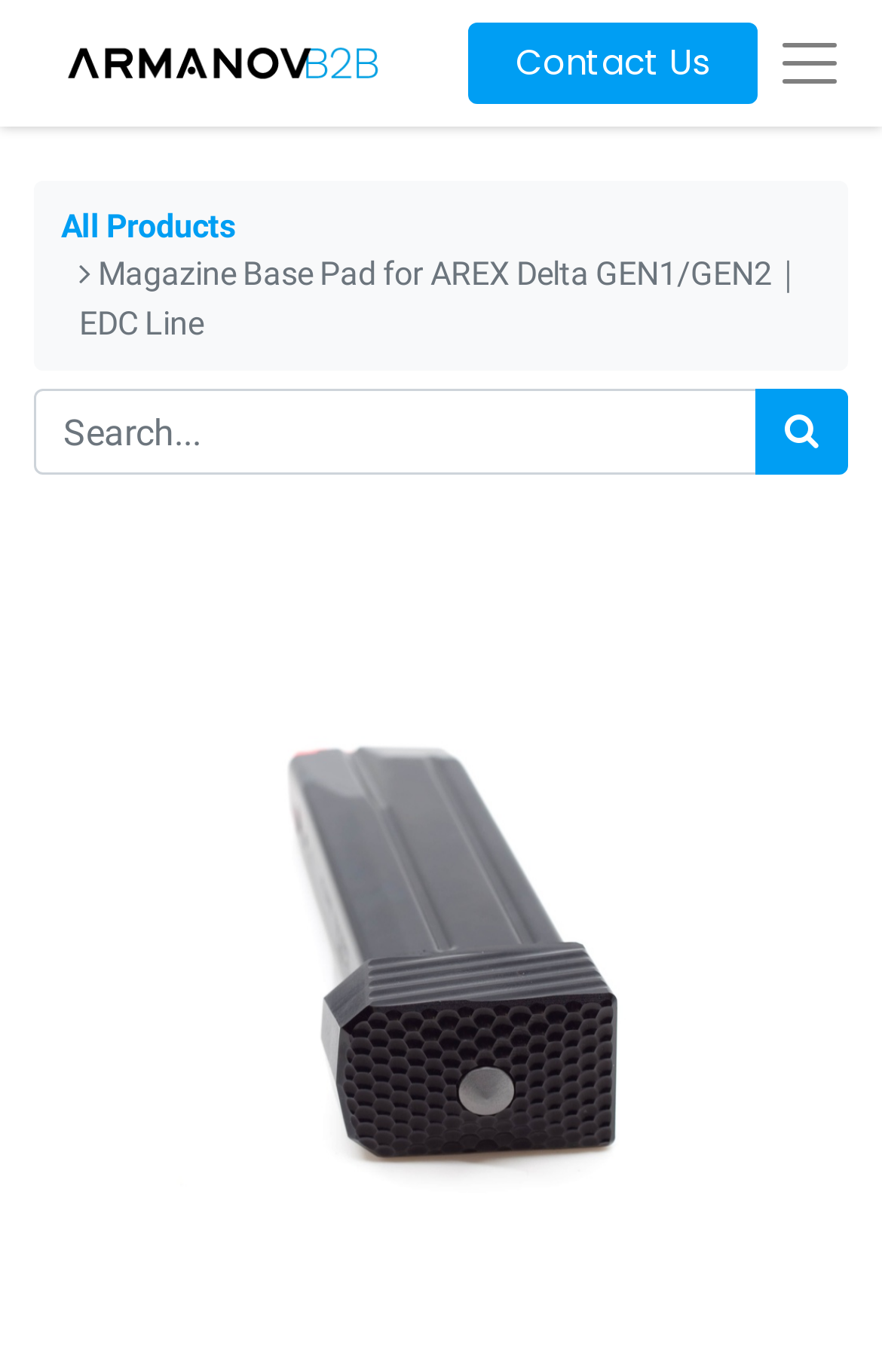Show the bounding box coordinates for the HTML element described as: "Contact Us".

[0.53, 0.016, 0.859, 0.076]